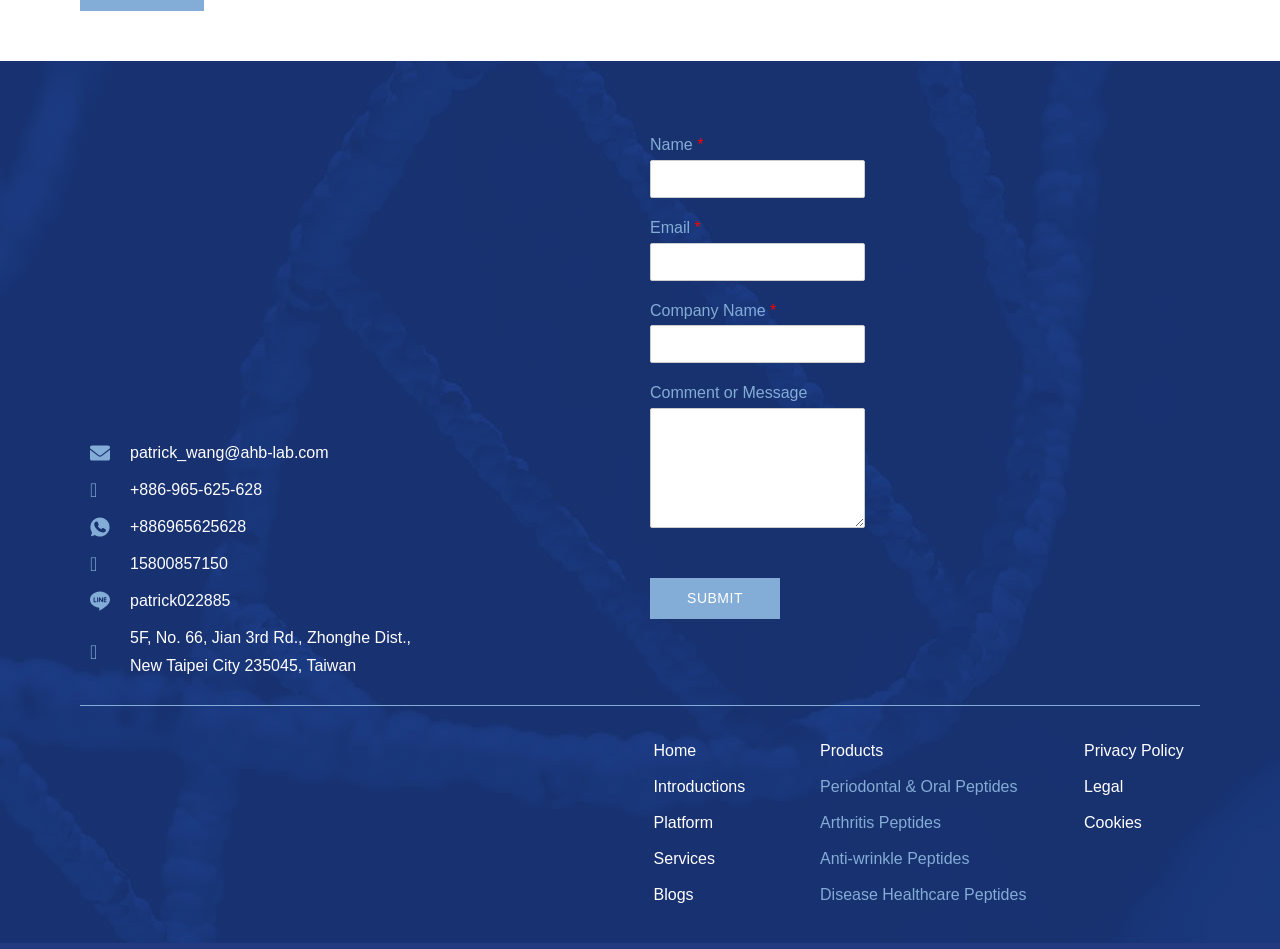Locate the bounding box coordinates of the area to click to fulfill this instruction: "Enter your email". The bounding box should be presented as four float numbers between 0 and 1, in the order [left, top, right, bottom].

[0.508, 0.256, 0.676, 0.296]